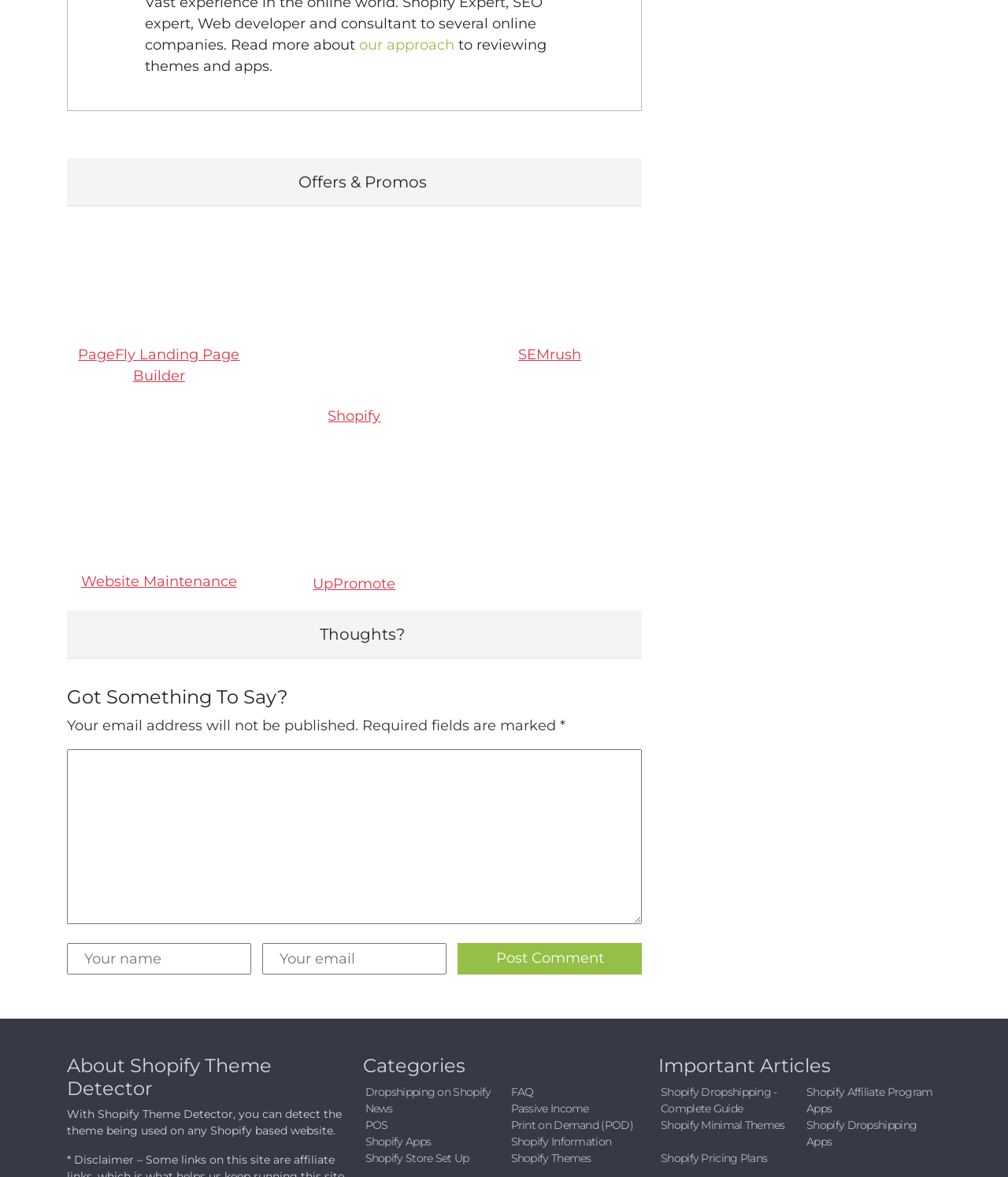Specify the bounding box coordinates of the area to click in order to execute this command: 'Click on 'our approach''. The coordinates should consist of four float numbers ranging from 0 to 1, and should be formatted as [left, top, right, bottom].

[0.357, 0.031, 0.451, 0.046]